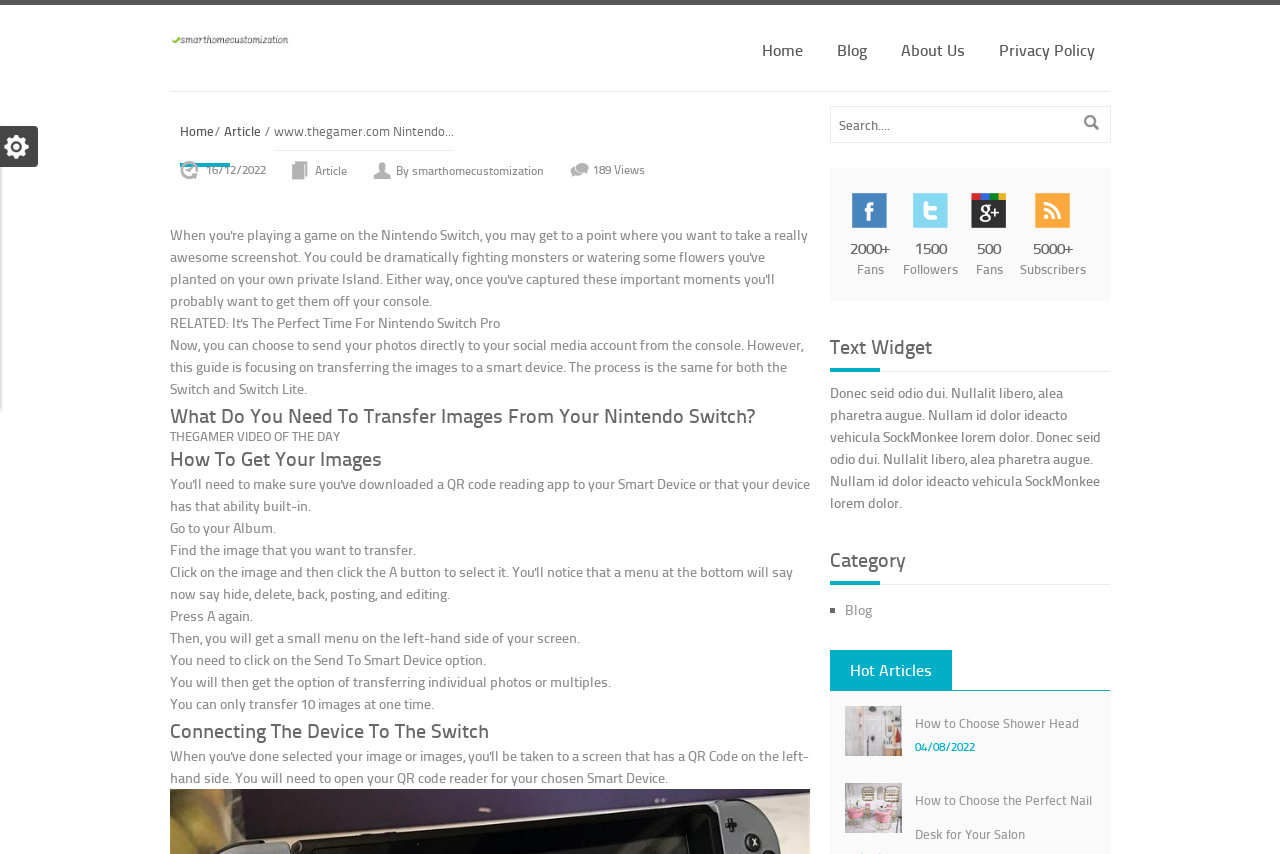Please identify the bounding box coordinates of where to click in order to follow the instruction: "Click on the 'Home' link".

[0.584, 0.006, 0.639, 0.108]